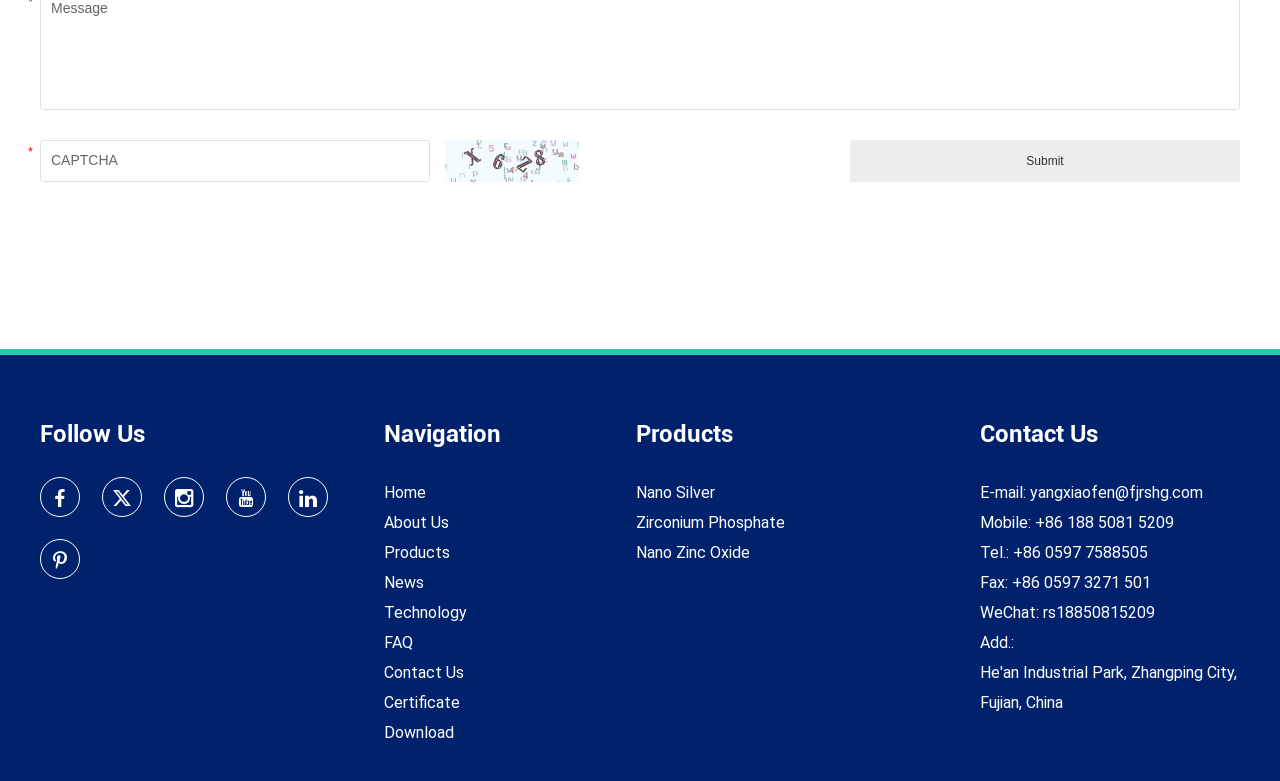Answer the question below using just one word or a short phrase: 
What is the navigation menu?

Home, About Us, etc.